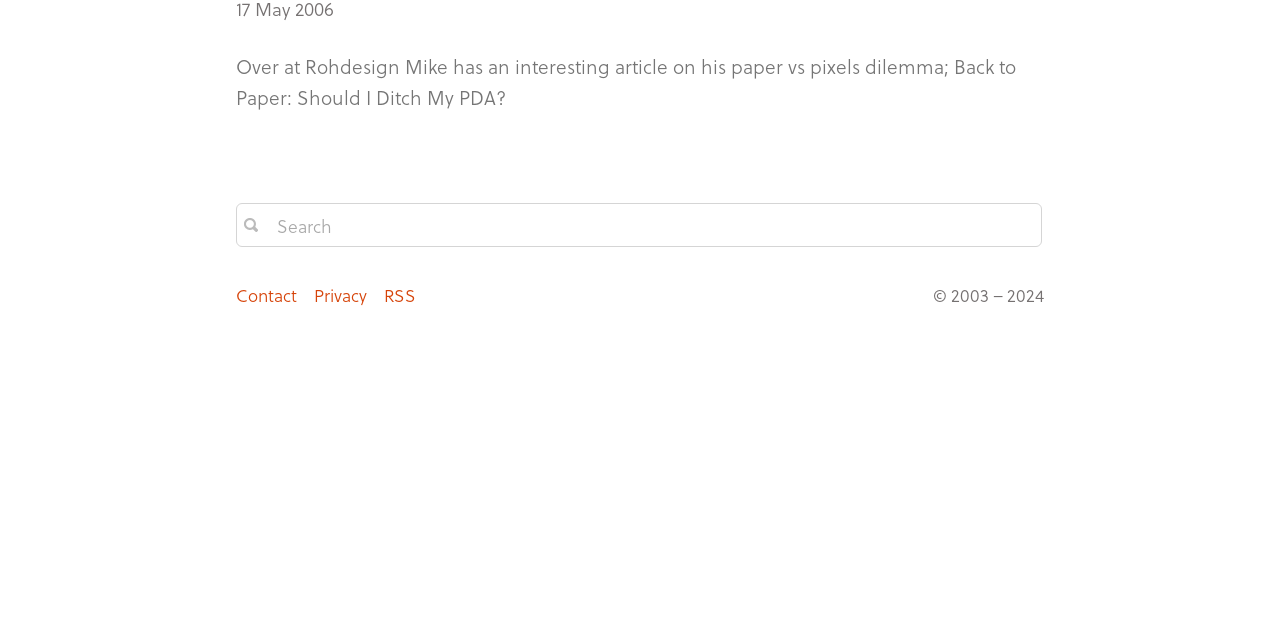Identify the bounding box for the described UI element: "input value="Search" name="s" value="Search"".

[0.184, 0.317, 0.814, 0.385]